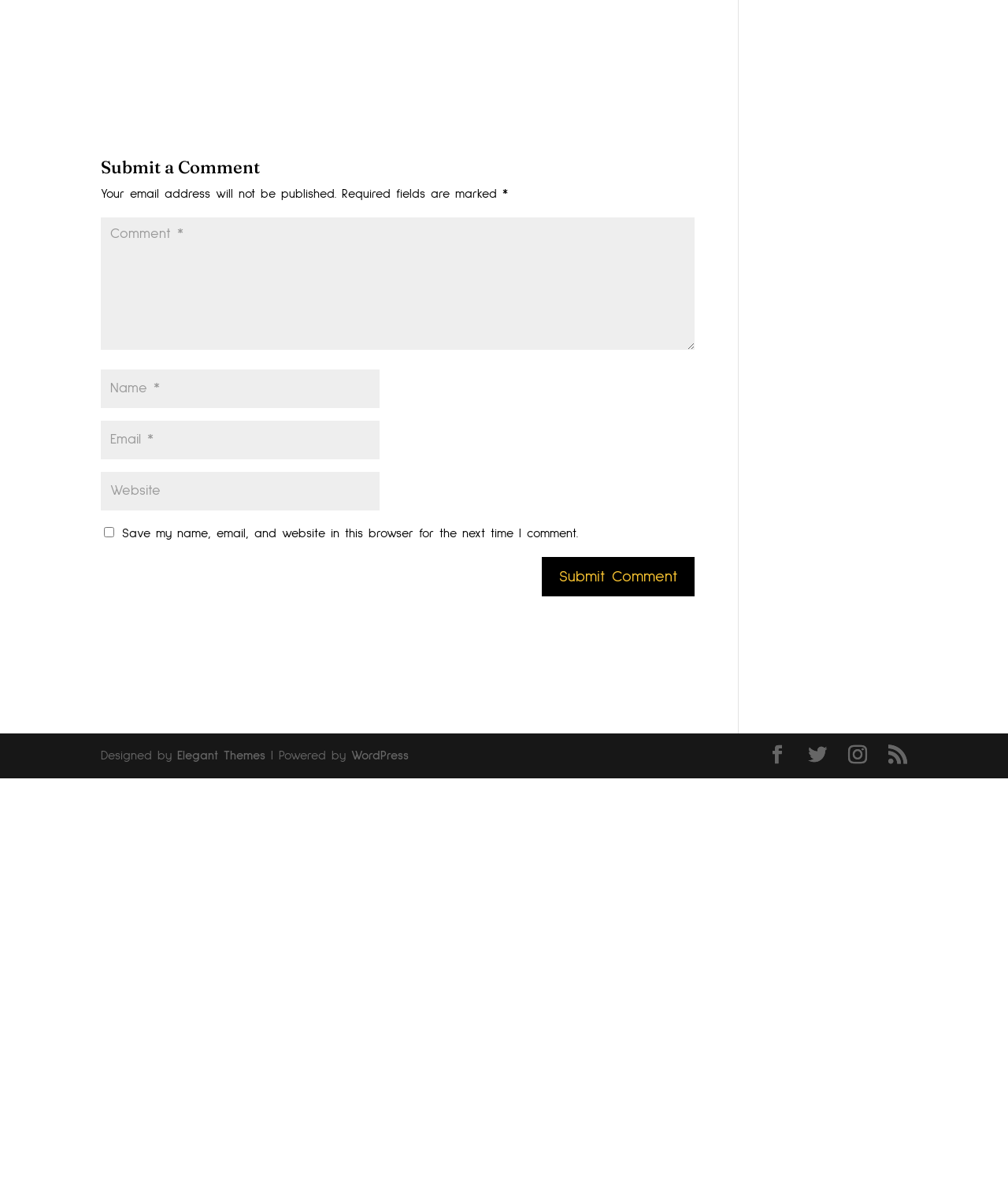How many required fields are there?
Examine the image and give a concise answer in one word or a short phrase.

Three